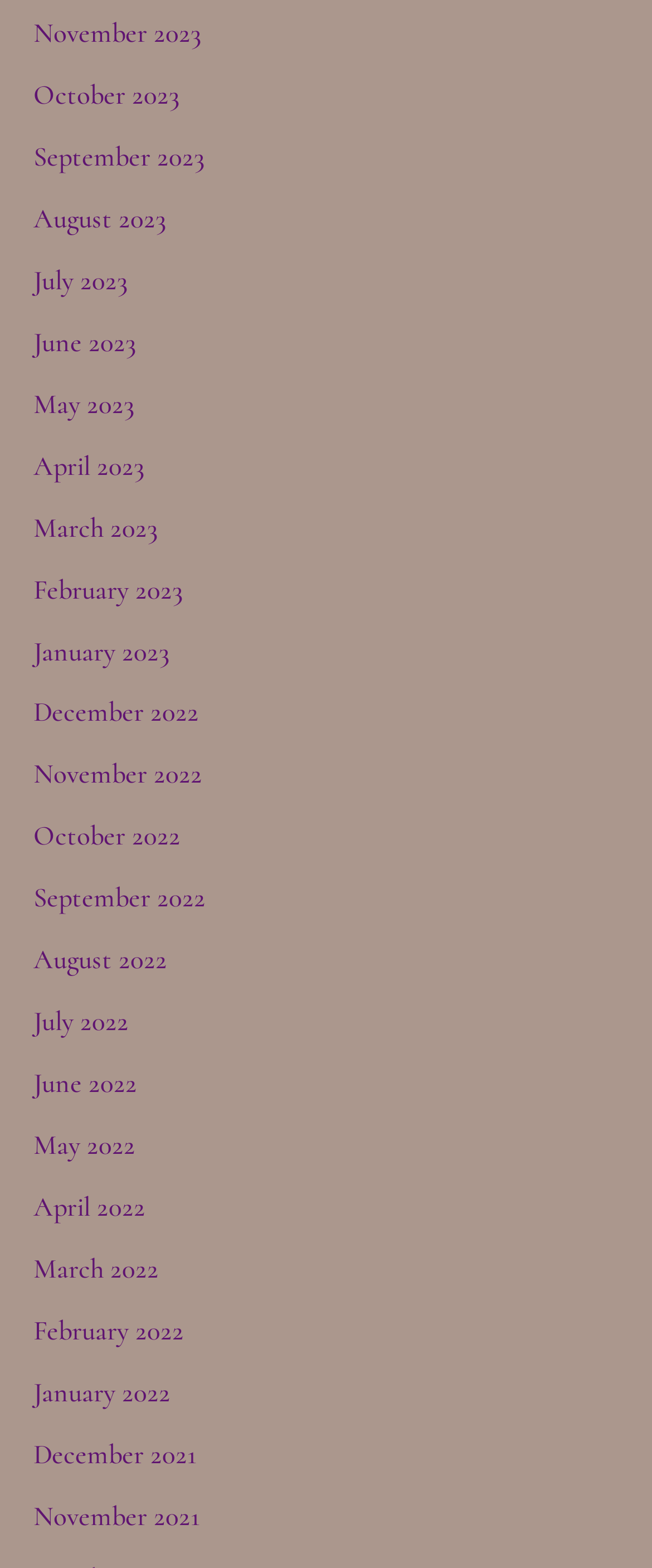Please specify the bounding box coordinates of the clickable region necessary for completing the following instruction: "View October 2022". The coordinates must consist of four float numbers between 0 and 1, i.e., [left, top, right, bottom].

[0.051, 0.523, 0.277, 0.544]